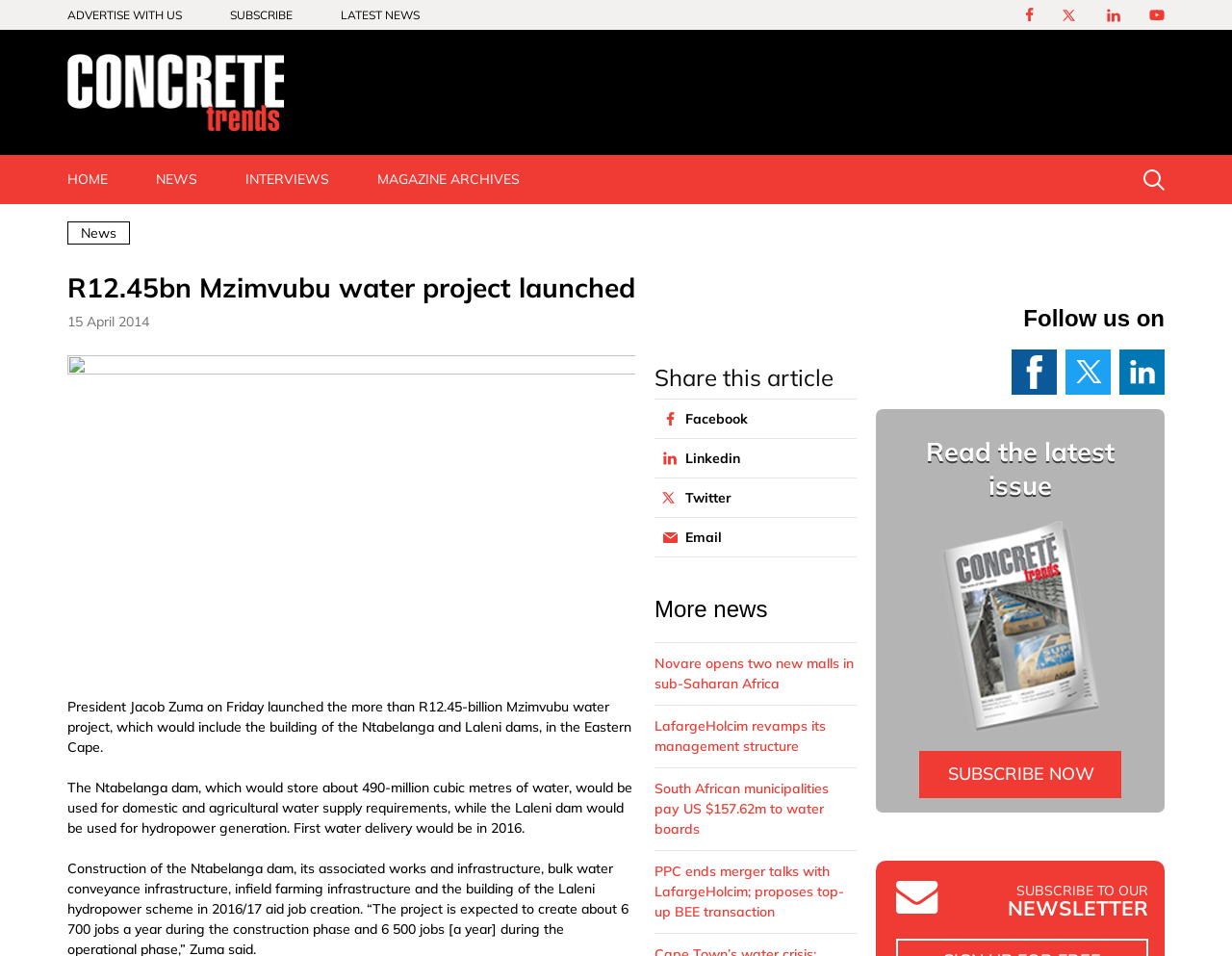Could you indicate the bounding box coordinates of the region to click in order to complete this instruction: "Click on HOME".

[0.035, 0.162, 0.107, 0.214]